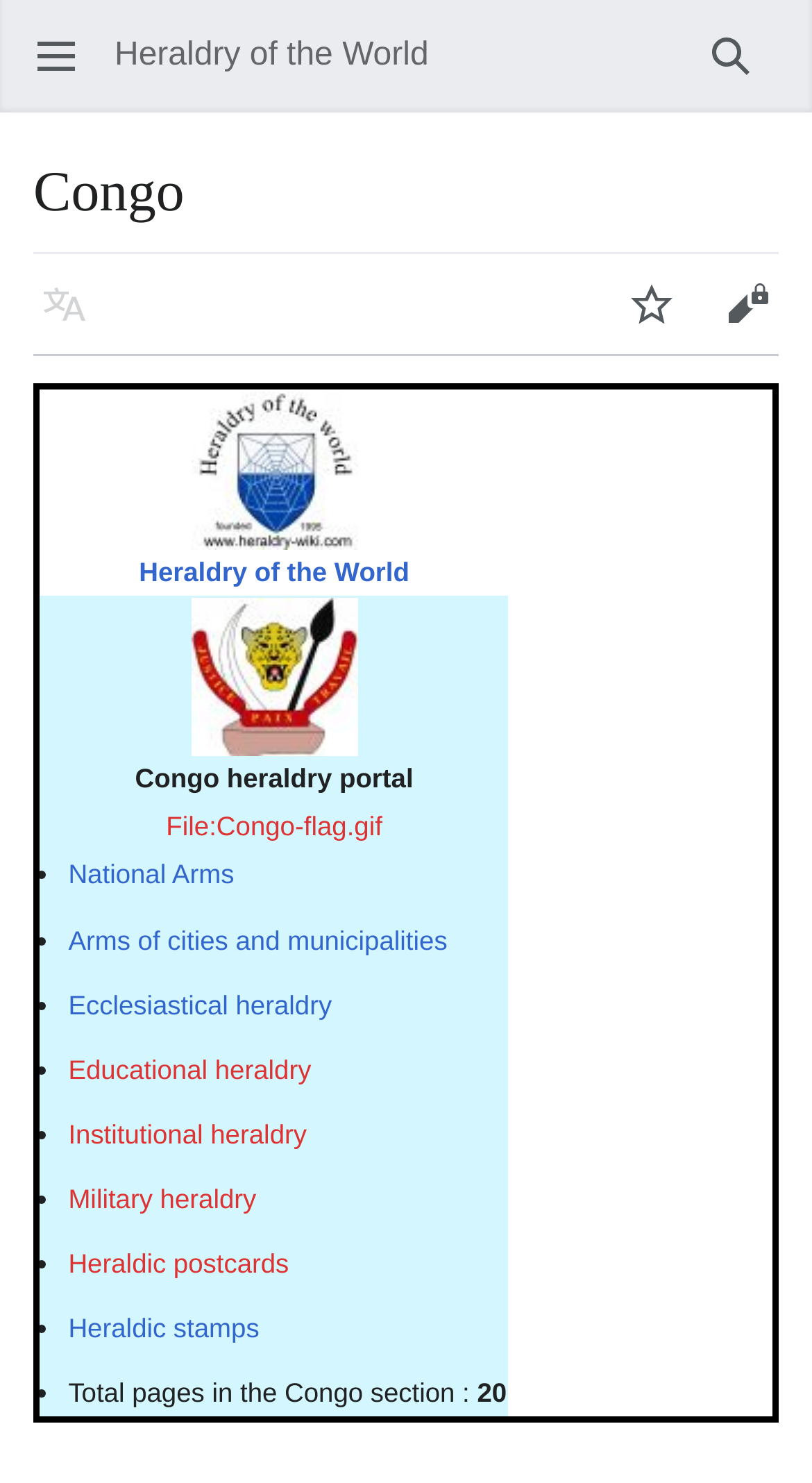Please find the bounding box coordinates of the element that must be clicked to perform the given instruction: "View Congo heraldry portal". The coordinates should be four float numbers from 0 to 1, i.e., [left, top, right, bottom].

[0.171, 0.375, 0.504, 0.396]